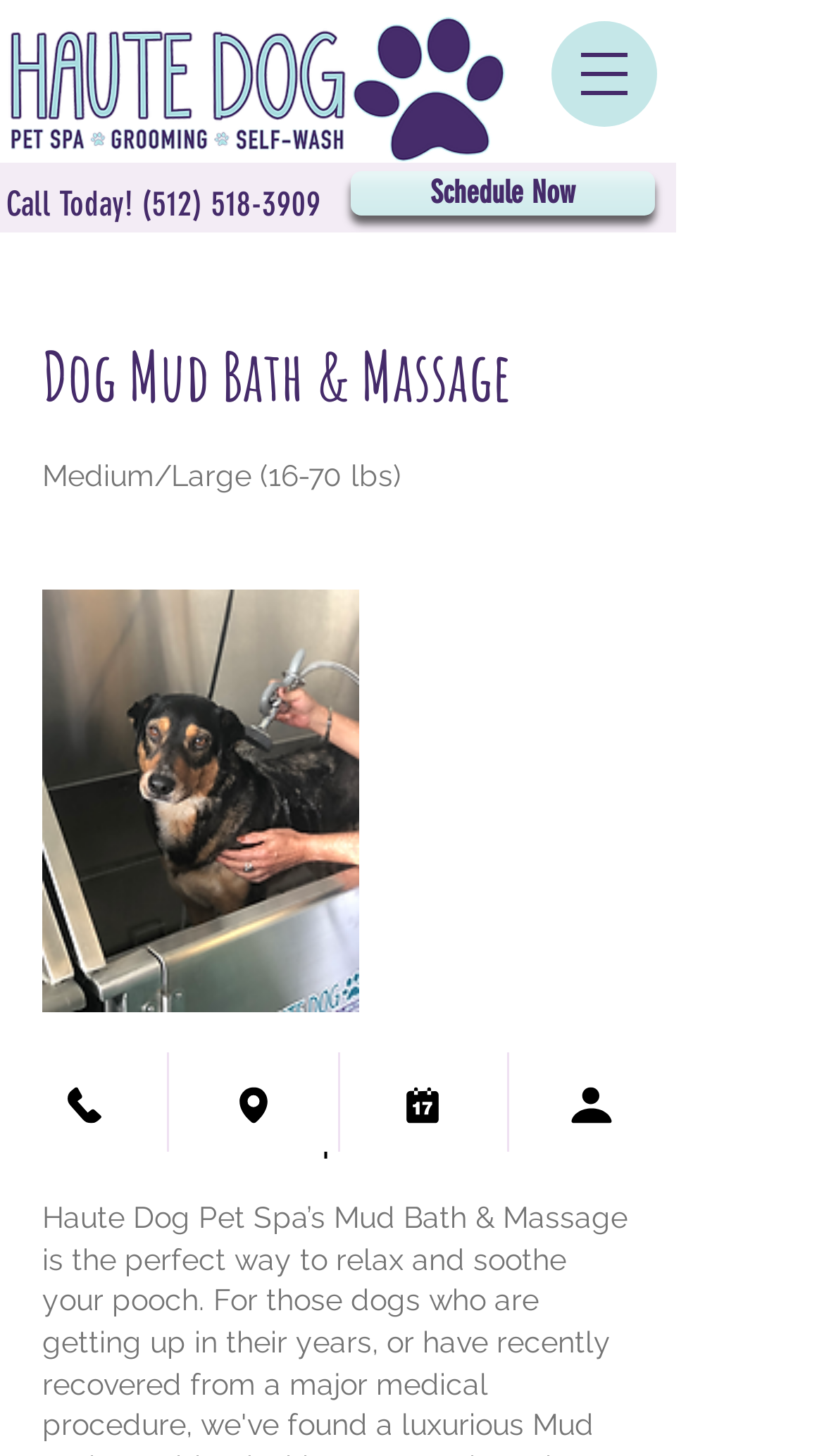Please specify the bounding box coordinates of the area that should be clicked to accomplish the following instruction: "Visit Office of the Dean for Research". The coordinates should consist of four float numbers between 0 and 1, i.e., [left, top, right, bottom].

None